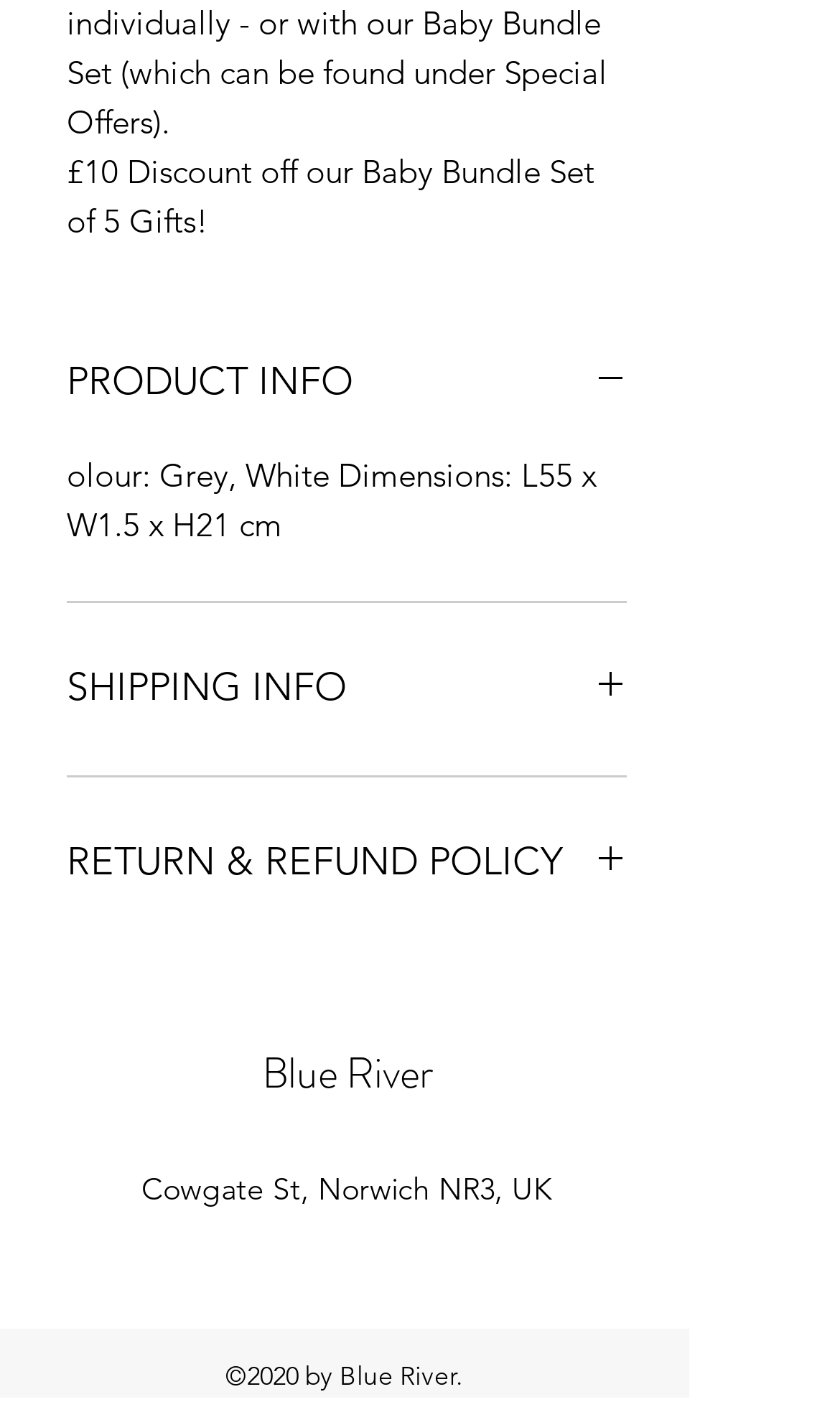Respond concisely with one word or phrase to the following query:
What is the height of the product?

21 cm